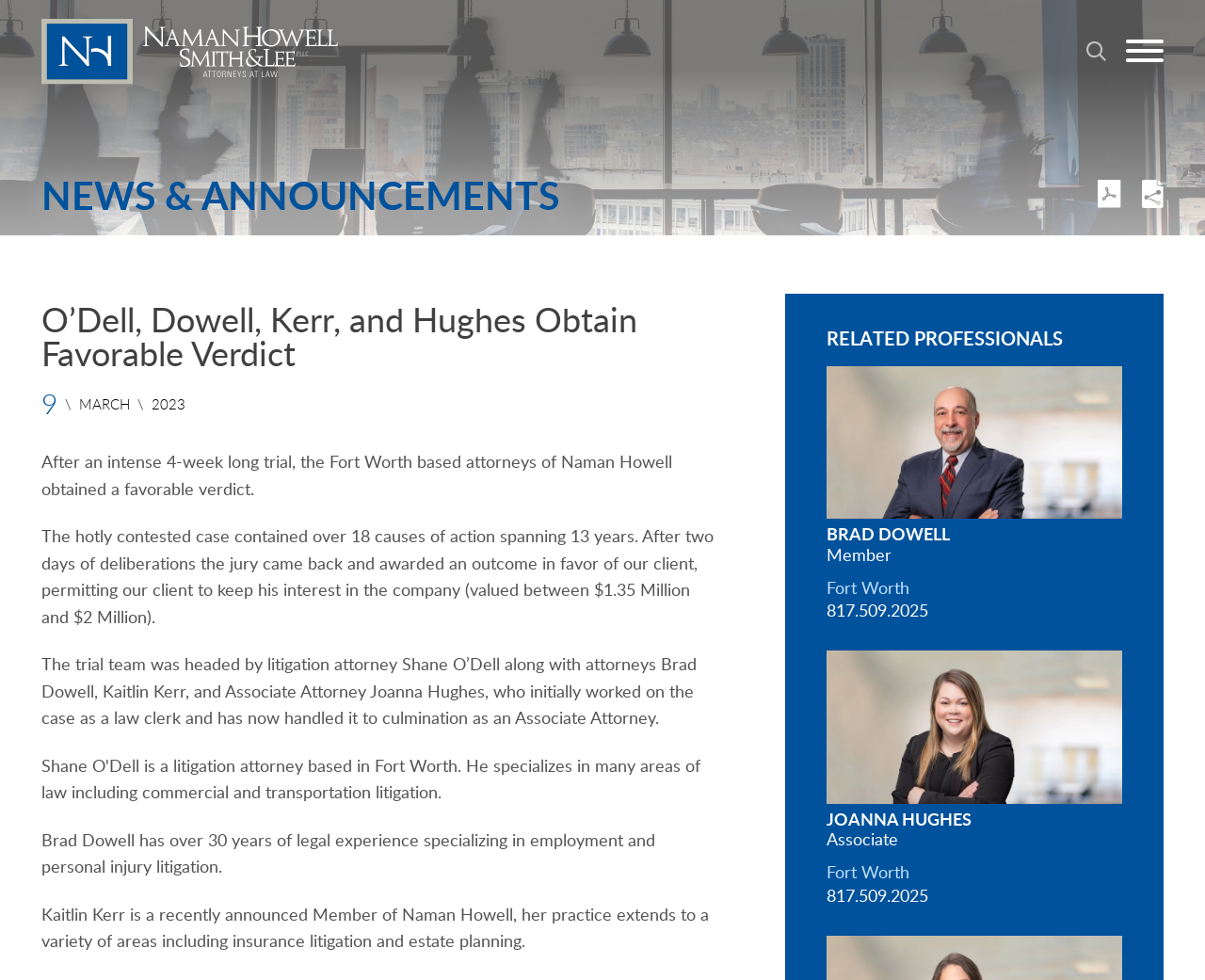How many attorneys are mentioned in the article?
Using the image, answer in one word or phrase.

4